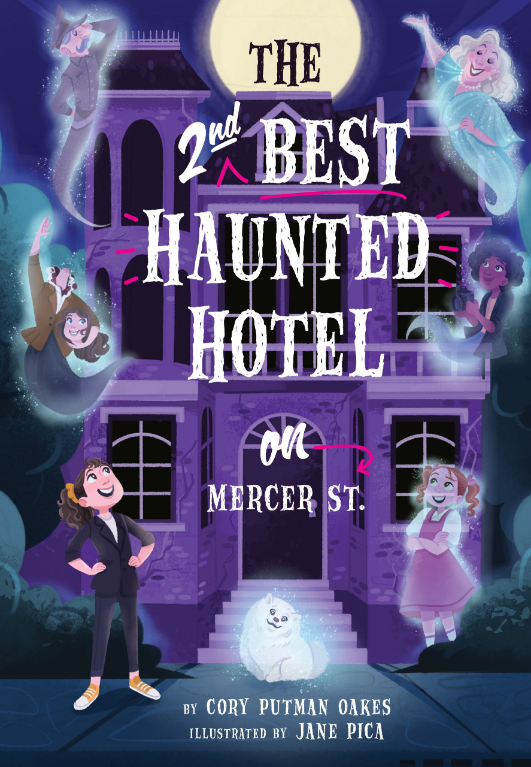Provide a comprehensive description of the image.

The image features the cover of the book titled "The 2nd Best Haunted Hotel on Mercer St." by Cory Putman Oakes, illustrated by Jane Pica. The cover showcases a whimsical, slightly spooky hotel set against a night sky, illuminated by a large, glowing moon. 

At the forefront, a young girl with curly hair and a confident stance stands in a playful pose, wearing a black suit and bright socks. Around her, various ghostly figures are playfully depicted, contributing to the enchanting and humorous theme of the narrative. The title is prominently displayed in bold, lively typography, with the words "2nd Best" and "HAUNTED HOTEL" emphasized to capture attention. 

The overall color palette blends purples and blues, enhancing the mysterious, yet fun atmosphere of the haunted hotel. The book is aimed at middle-grade readers, likely combining humor, adventure, and a touch of magic in its story about Willow Ivan and her struggles to save the family-run Hotel Ivan amidst competition from a corporate haunted hotel chain.